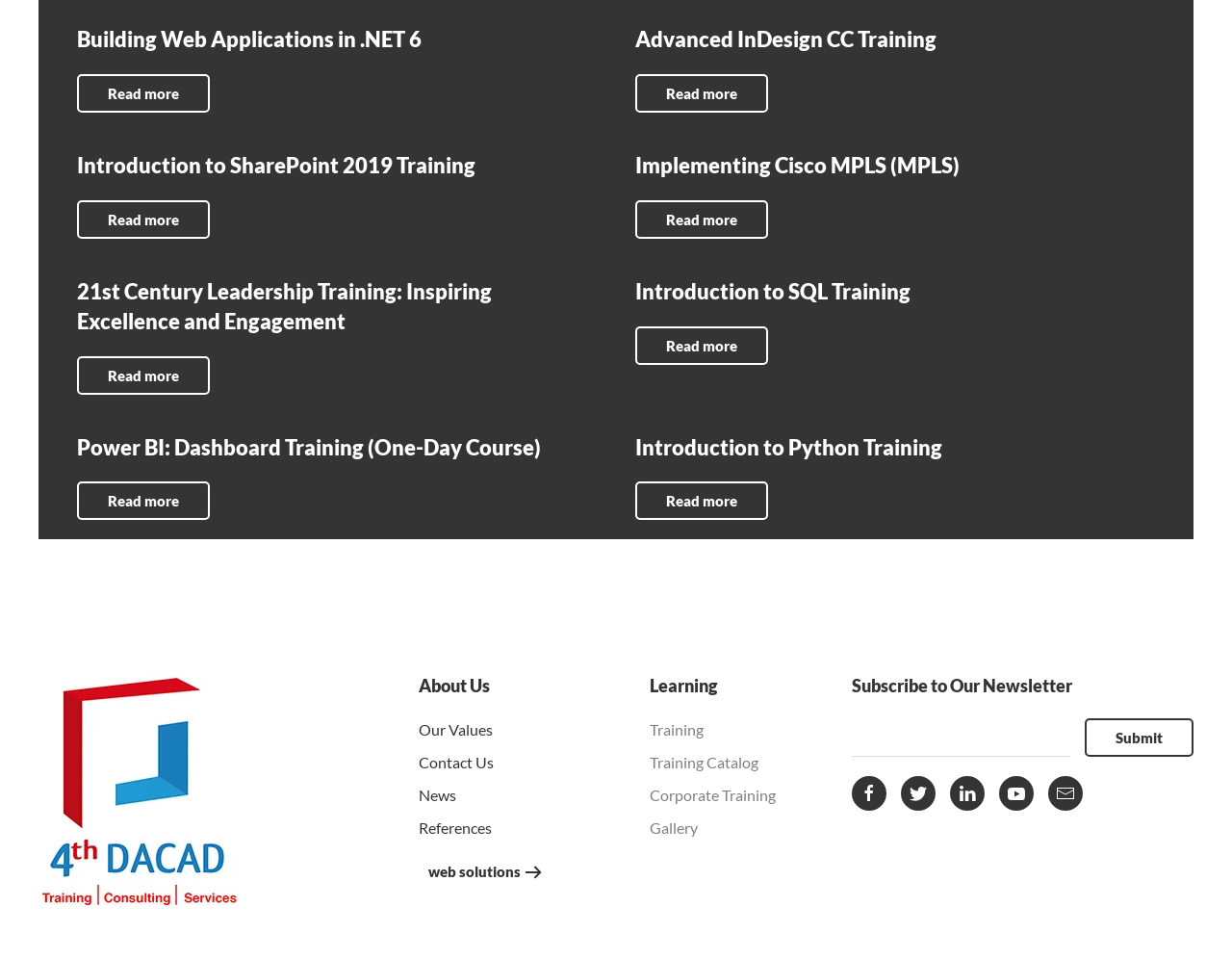Determine the bounding box coordinates of the region I should click to achieve the following instruction: "Click on Introduction to SharePoint 2019 Training". Ensure the bounding box coordinates are four float numbers between 0 and 1, i.e., [left, top, right, bottom].

[0.062, 0.158, 0.484, 0.189]